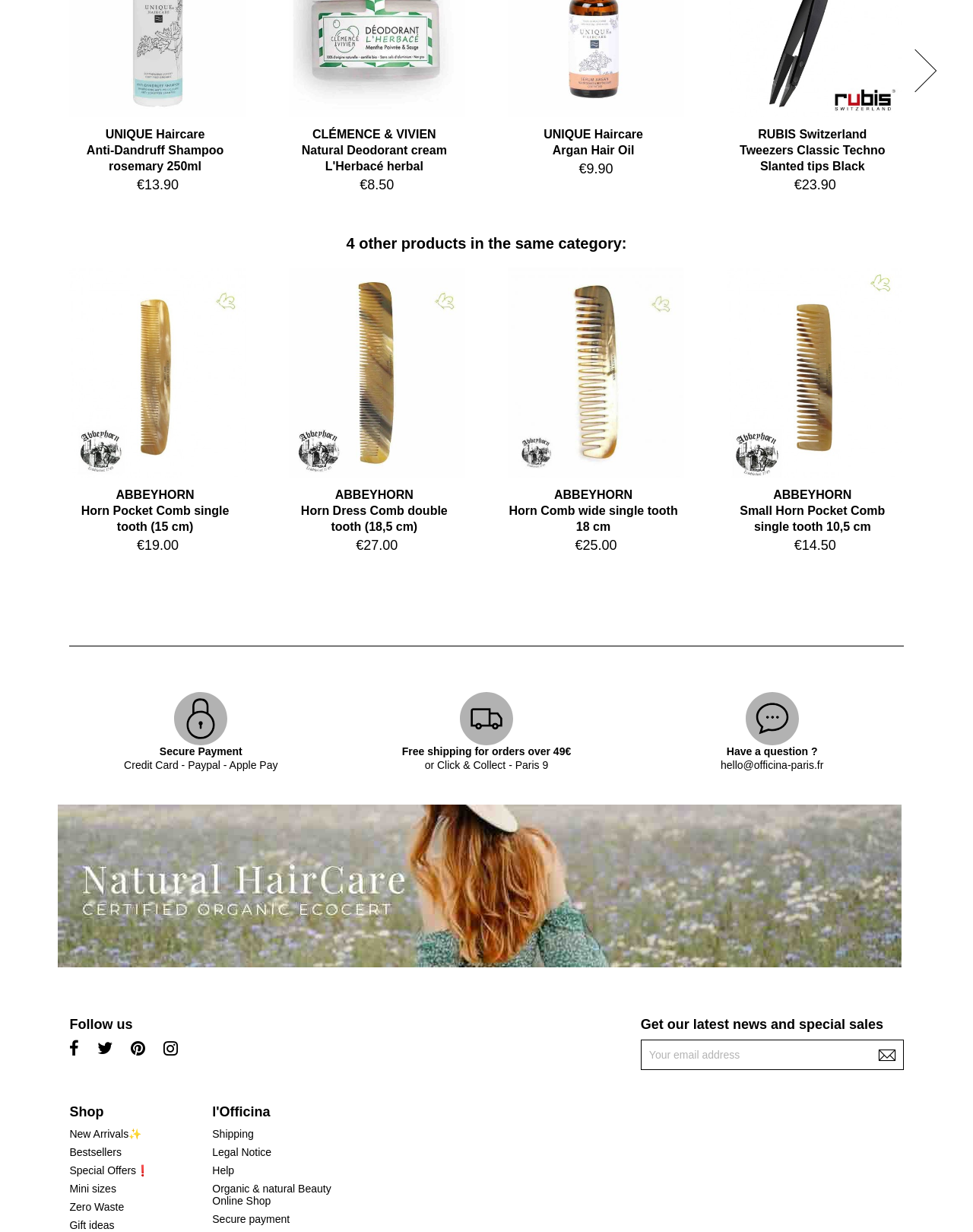What is the price of the UNIQUE Haircare Argan Hair Oil?
We need a detailed and exhaustive answer to the question. Please elaborate.

I found the price of the UNIQUE Haircare Argan Hair Oil by looking at the StaticText element with the text '€9.90' which is associated with the heading 'UNIQUE Haircare Argan Hair Oil'.